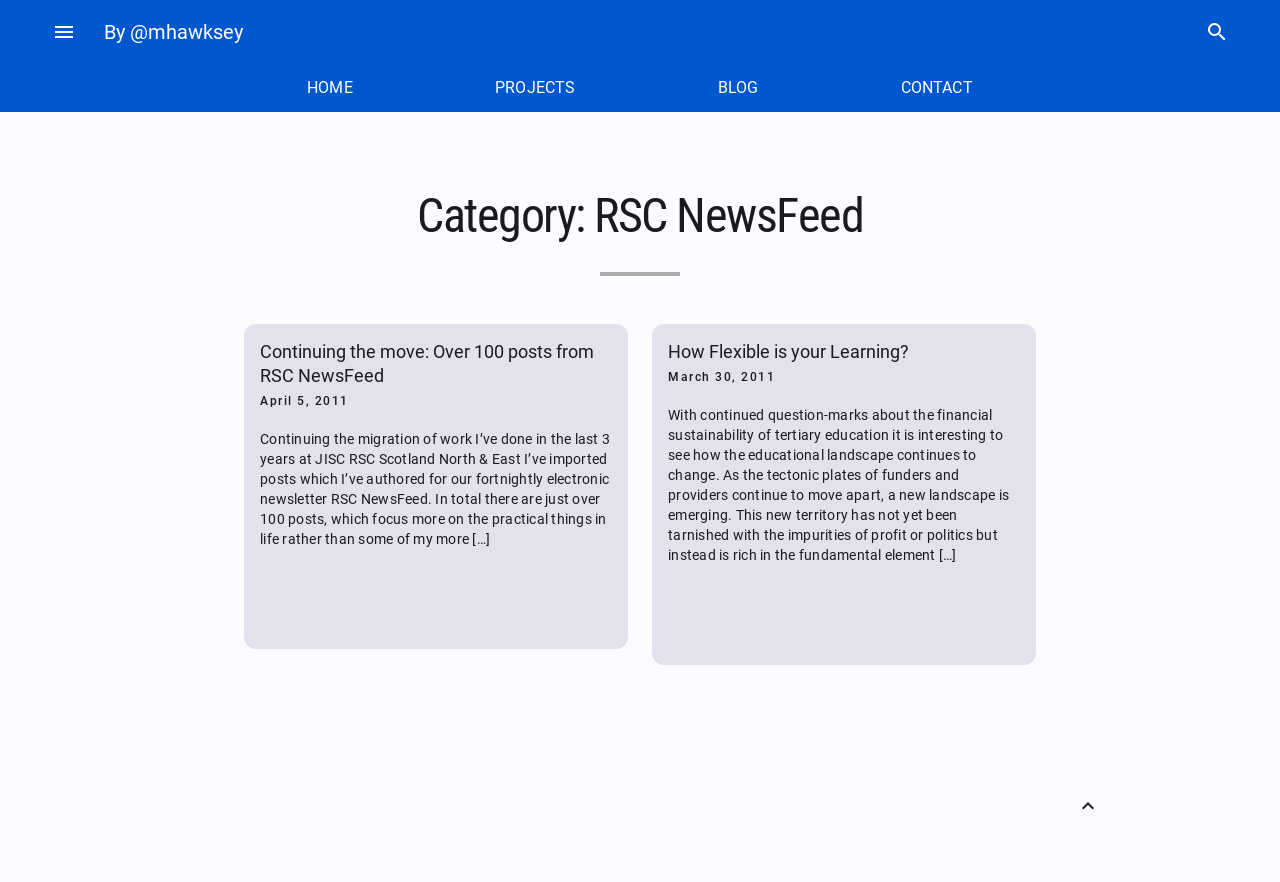Determine the main headline from the webpage and extract its text.

Category: RSC NewsFeed